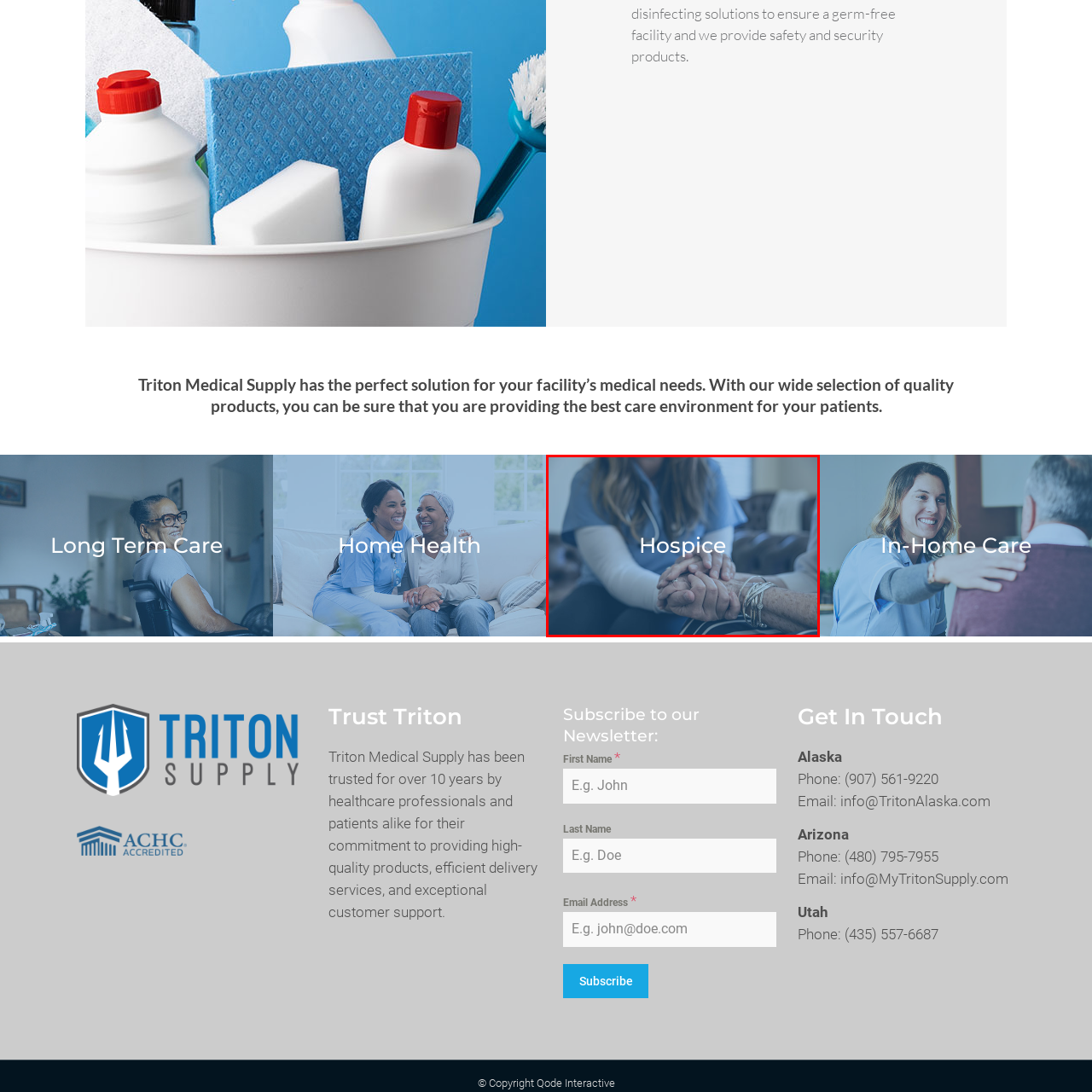What kind of atmosphere is created in hospice care?
Examine the content inside the red bounding box and give a comprehensive answer to the question.

The background of the image suggests a warm and inviting space, which reinforces the idea of creating a home-like atmosphere in hospice care, making patients feel comfortable and at ease during their final days.